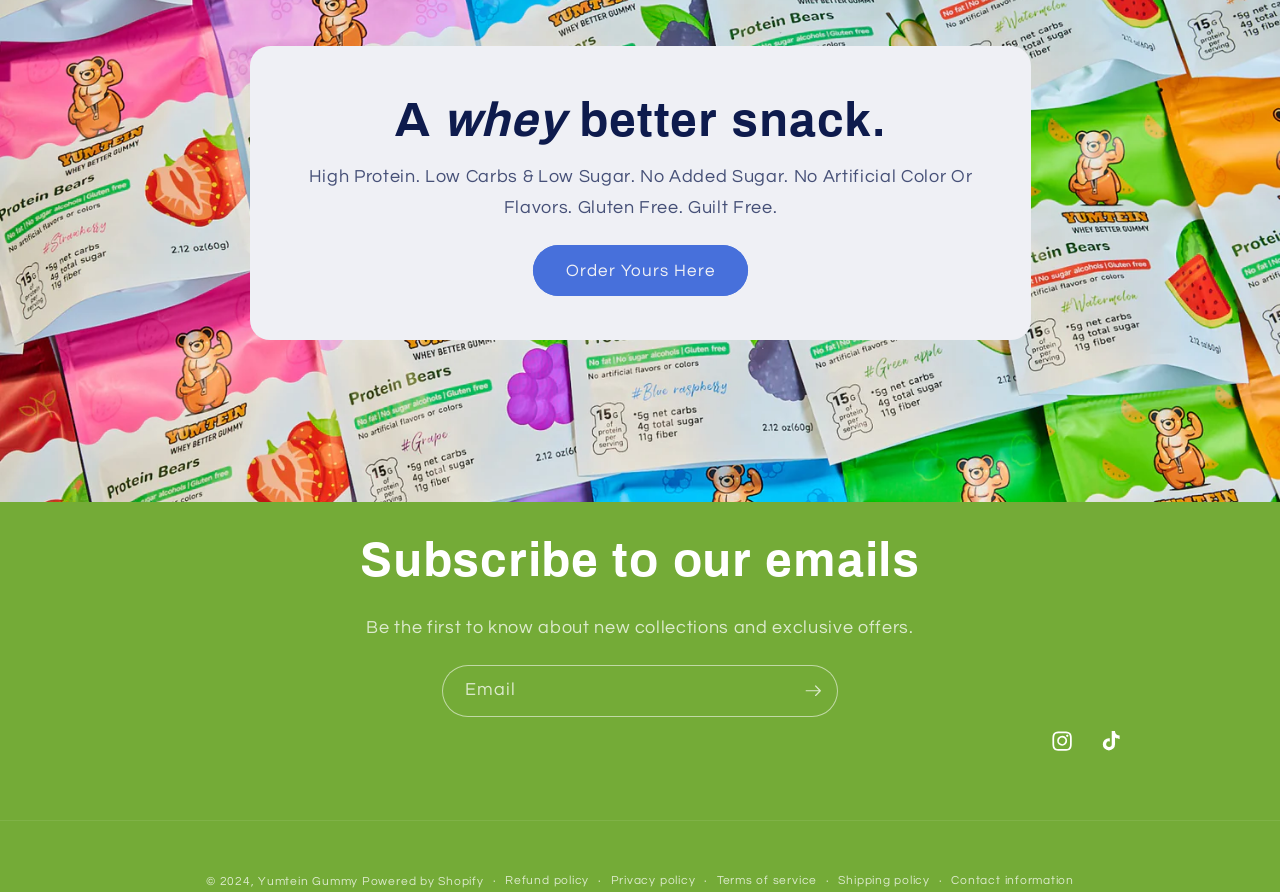Given the element description, predict the bounding box coordinates in the format (top-left x, top-left y, bottom-right x, bottom-right y), using floating point numbers between 0 and 1: For Folk's Sake

None